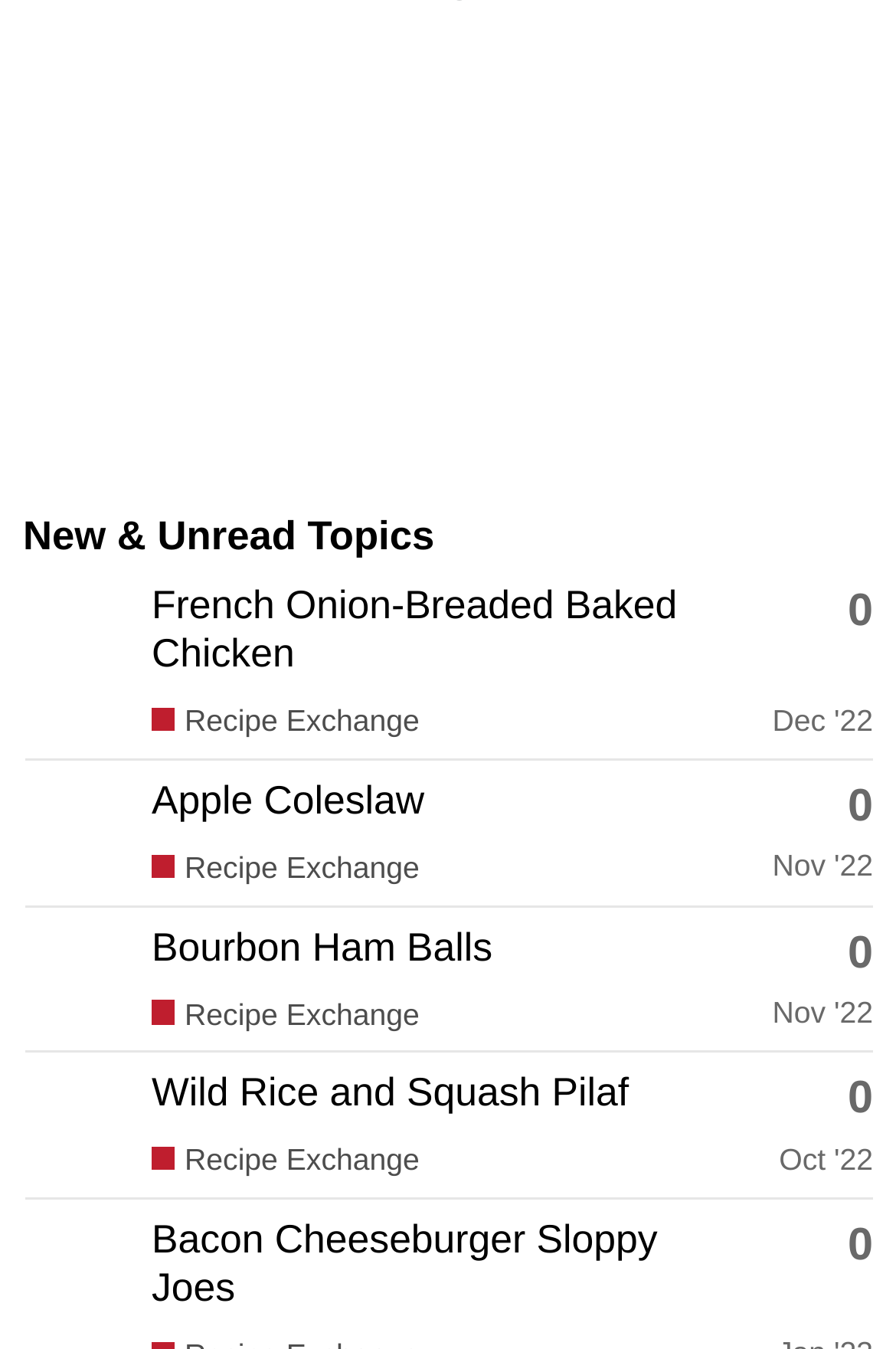Provide a one-word or short-phrase answer to the question:
What is the name of the forum where all these topics are posted?

Recipe Exchange